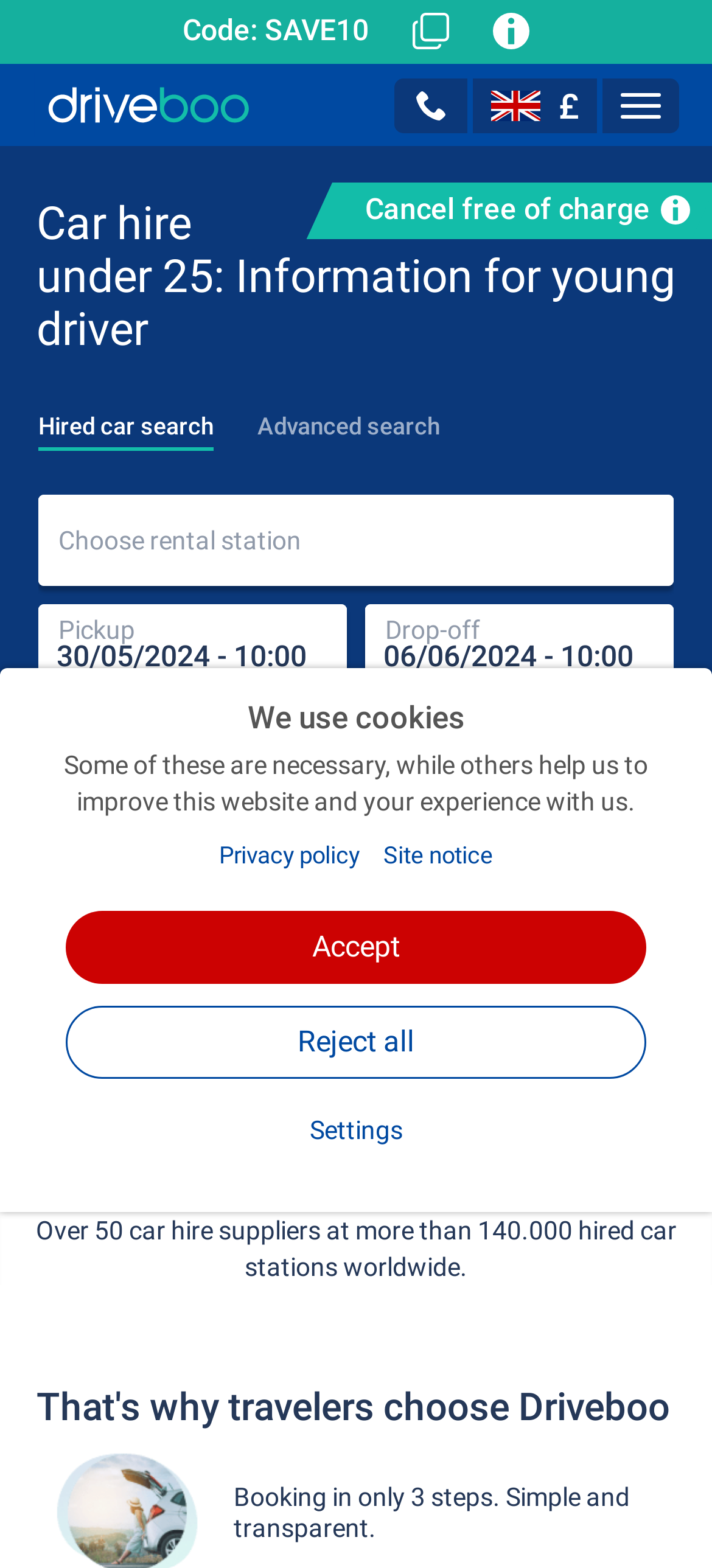Please provide the bounding box coordinates for the element that needs to be clicked to perform the following instruction: "Enter pickup date and time". The coordinates should be given as four float numbers between 0 and 1, i.e., [left, top, right, bottom].

[0.054, 0.385, 0.487, 0.443]